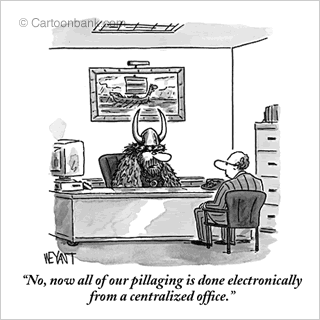Where is the pillaging being done?
Using the image, elaborate on the answer with as much detail as possible.

According to the Viking, all pillaging is now done electronically from a centralized office, implying that the traditional method of looting has been replaced by a modern, digital approach.